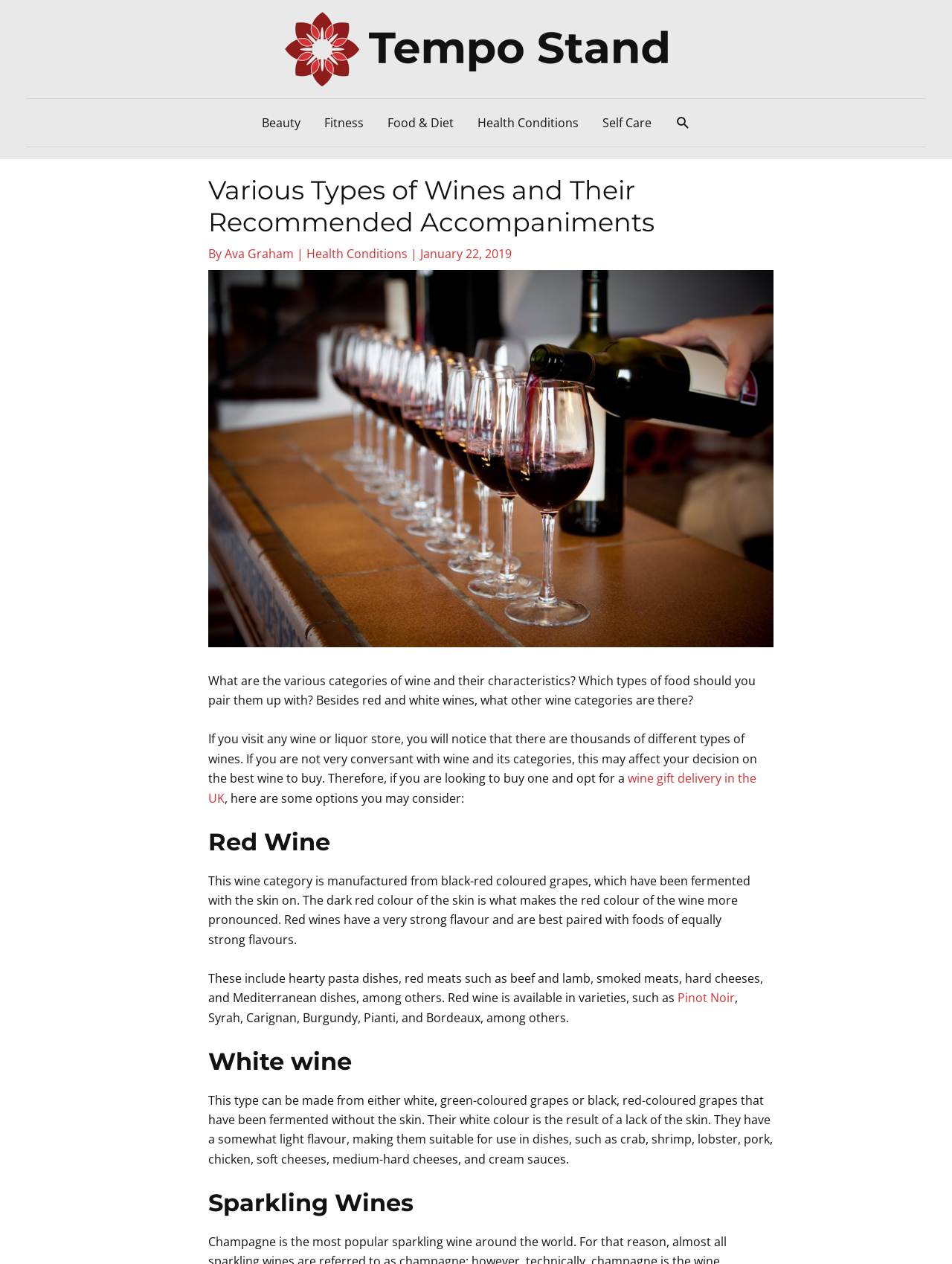Please find the top heading of the webpage and generate its text.

Various Types of Wines and Their Recommended Accompaniments